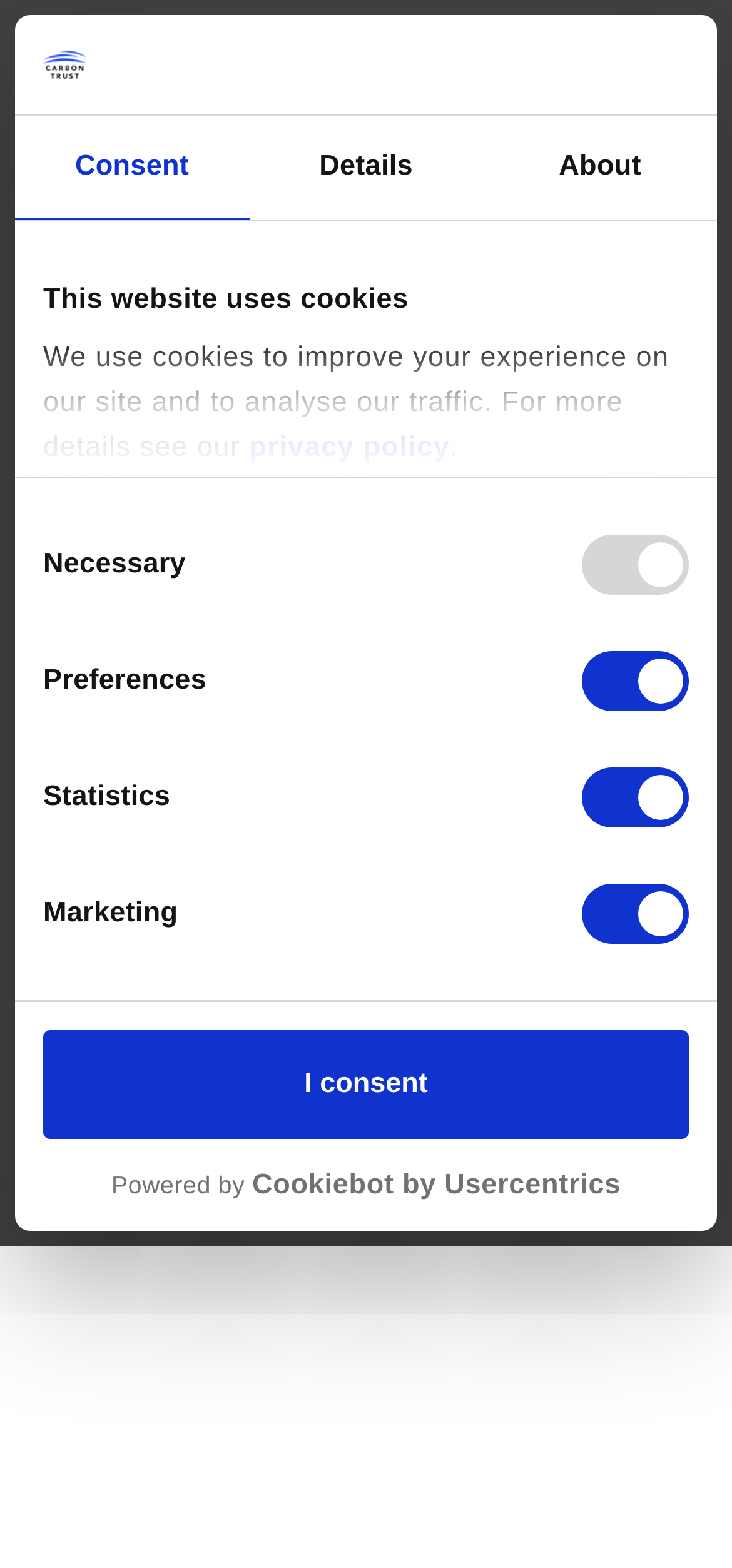Determine the bounding box coordinates of the region I should click to achieve the following instruction: "View 'Our global experts' page". Ensure the bounding box coordinates are four float numbers between 0 and 1, i.e., [left, top, right, bottom].

[0.354, 0.121, 0.605, 0.138]